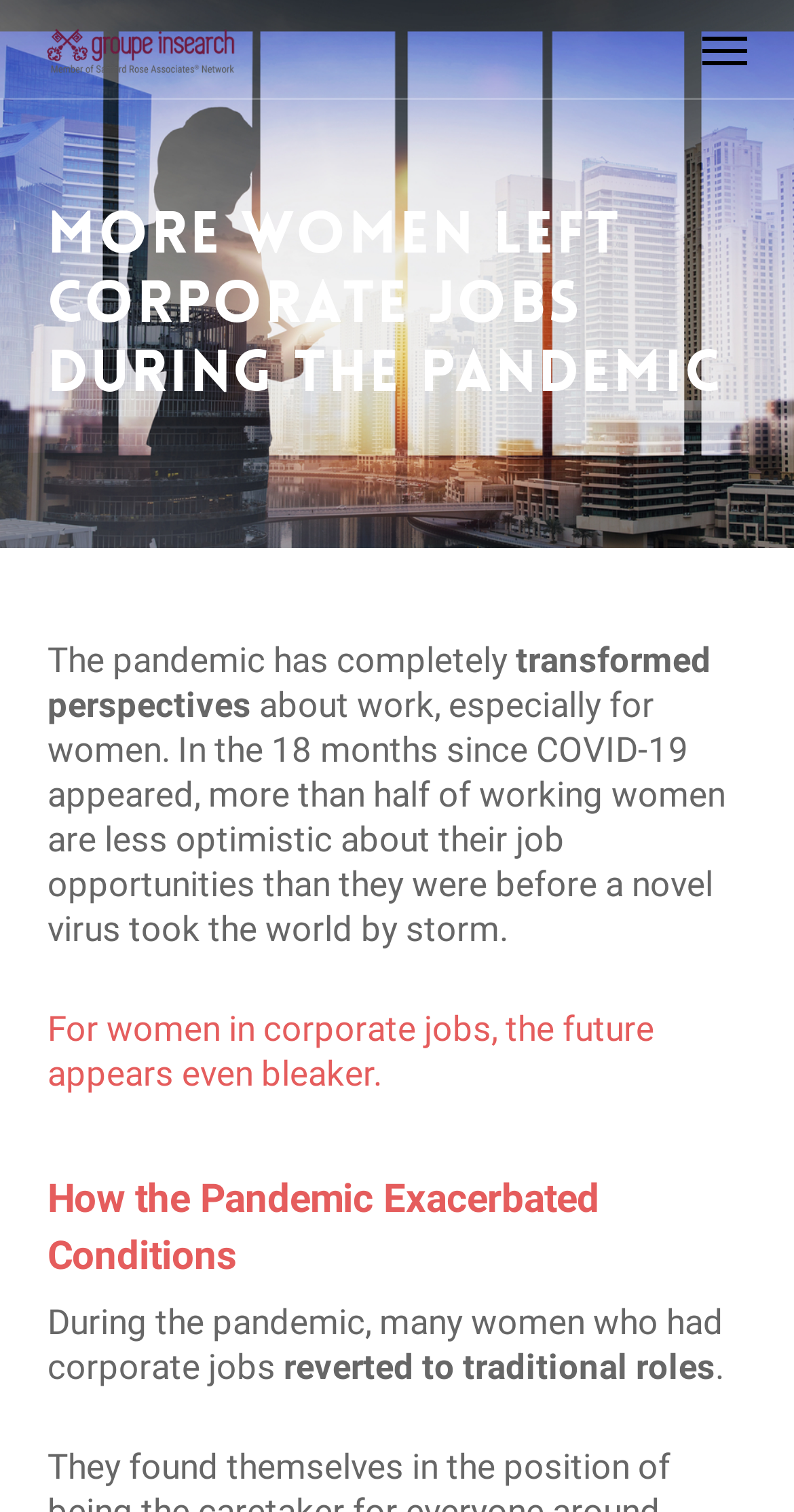What is the role that women reverted to during the pandemic?
Answer briefly with a single word or phrase based on the image.

Traditional roles